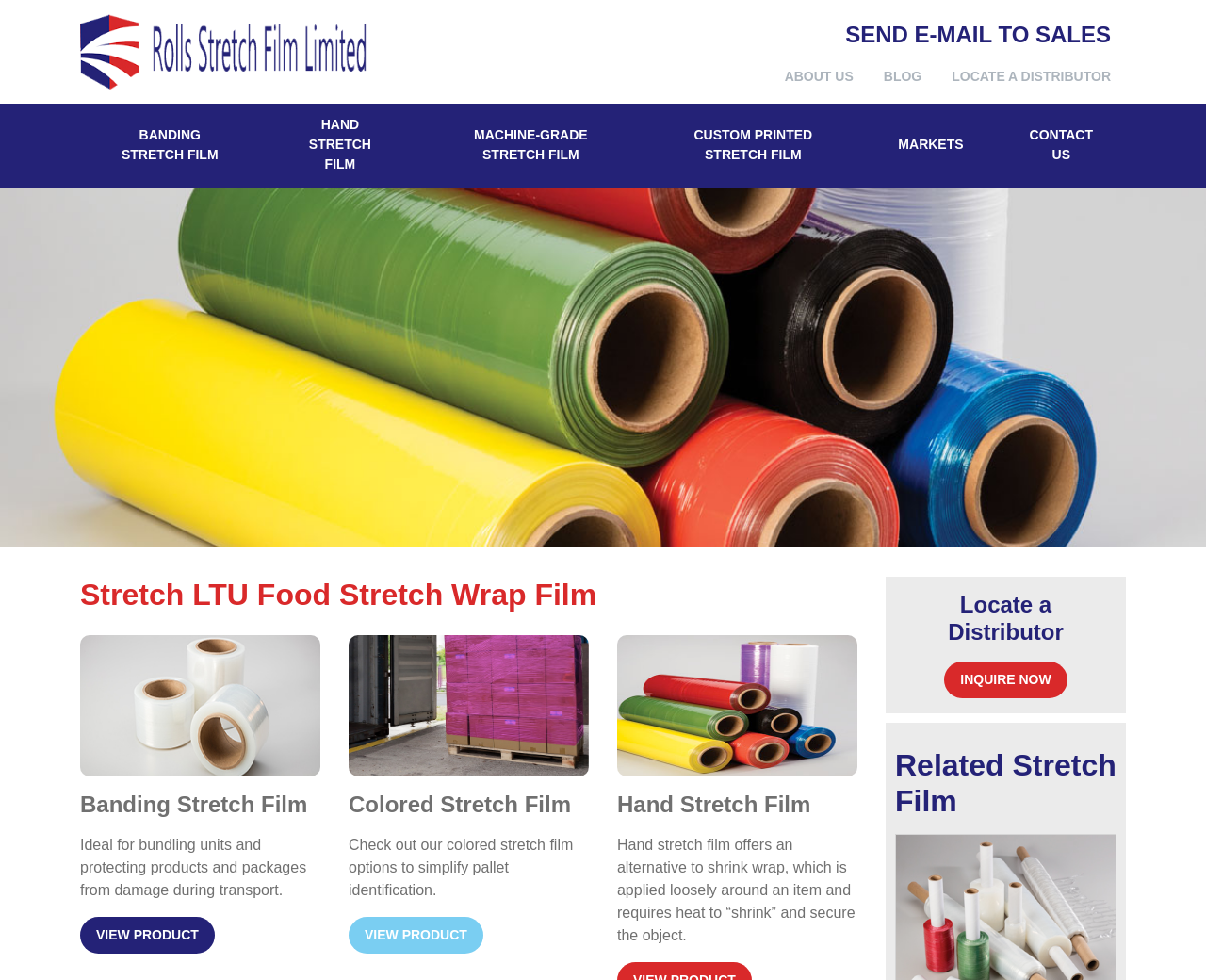Could you specify the bounding box coordinates for the clickable section to complete the following instruction: "Visit Rolls stretch film limited website"?

[0.066, 0.0, 0.476, 0.106]